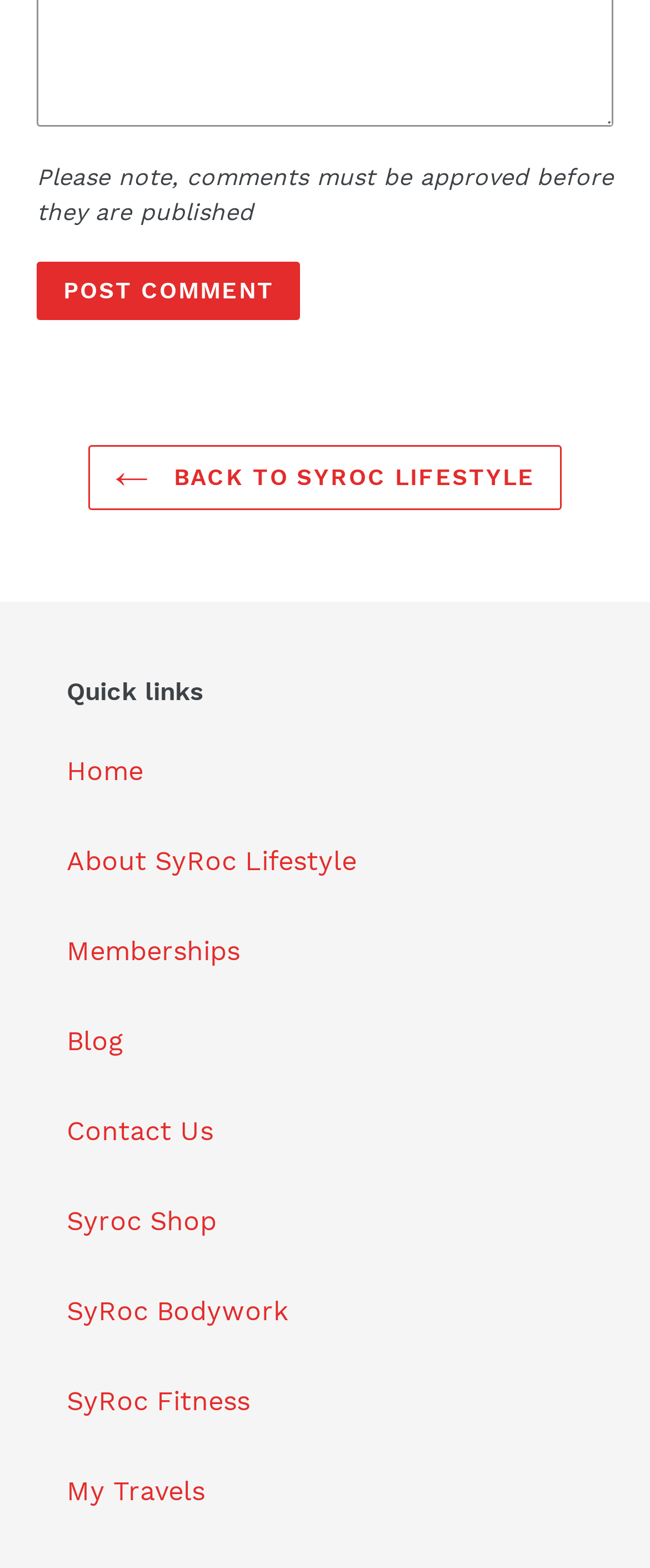Find the bounding box coordinates of the UI element according to this description: "Blog".

[0.103, 0.654, 0.19, 0.674]